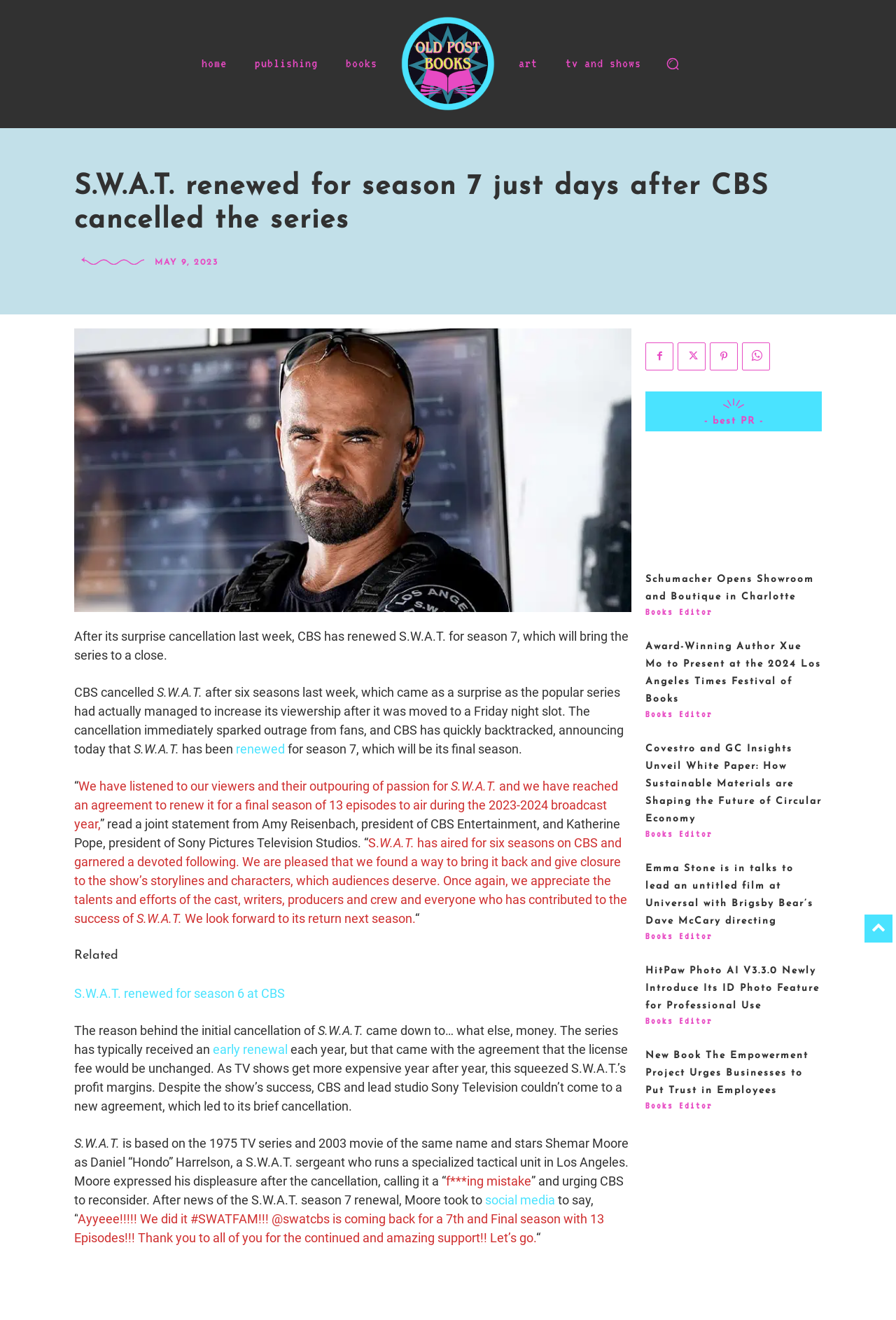Please predict the bounding box coordinates of the element's region where a click is necessary to complete the following instruction: "read more about S.W.A.T.". The coordinates should be represented by four float numbers between 0 and 1, i.e., [left, top, right, bottom].

[0.083, 0.129, 0.917, 0.18]